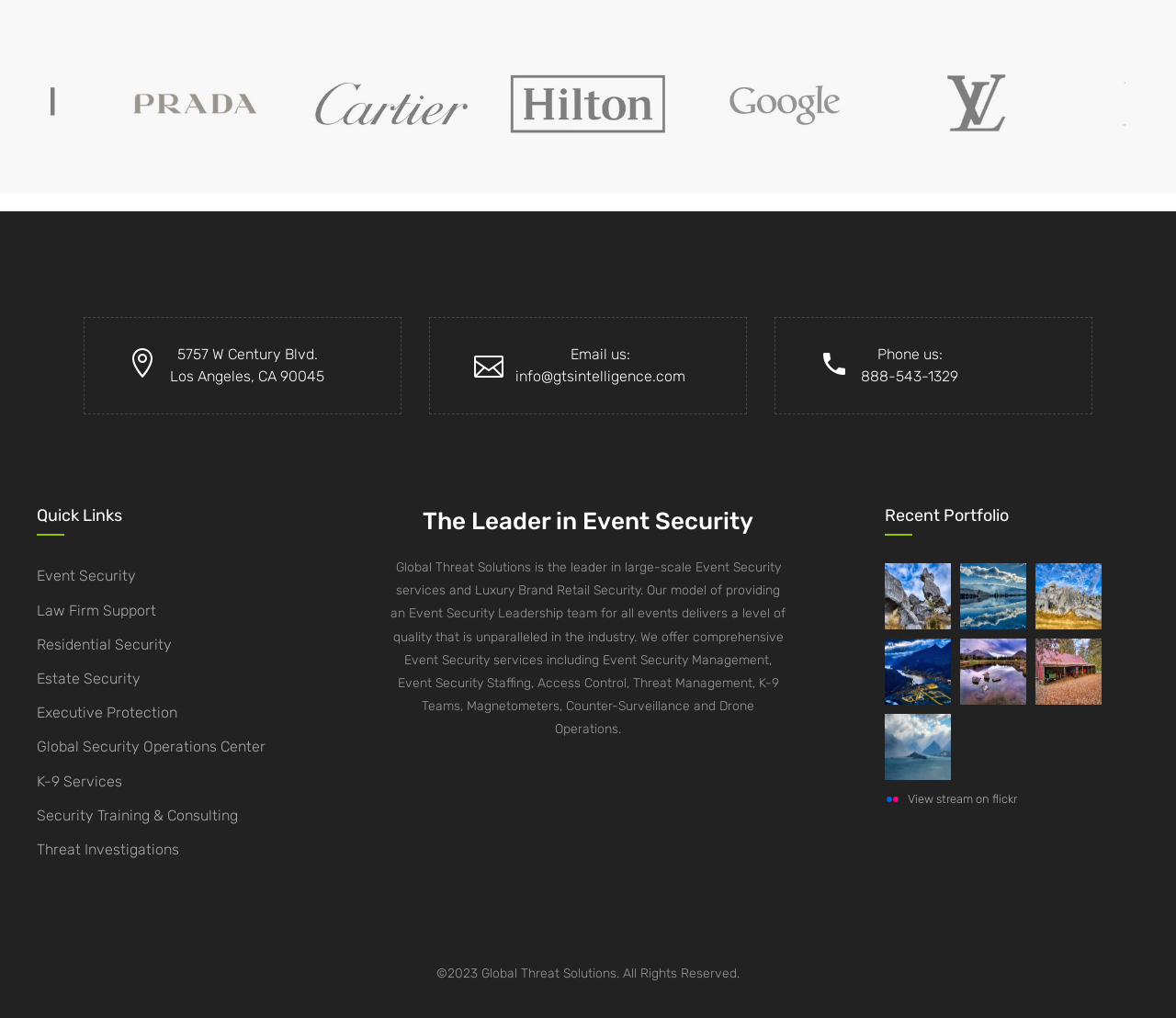What is the company name?
Using the details shown in the screenshot, provide a comprehensive answer to the question.

The company name can be found in the text 'Global Threat Solutions is the leader in large-scale Event Security services and Luxury Brand Retail Security.' which is located in the middle of the webpage.